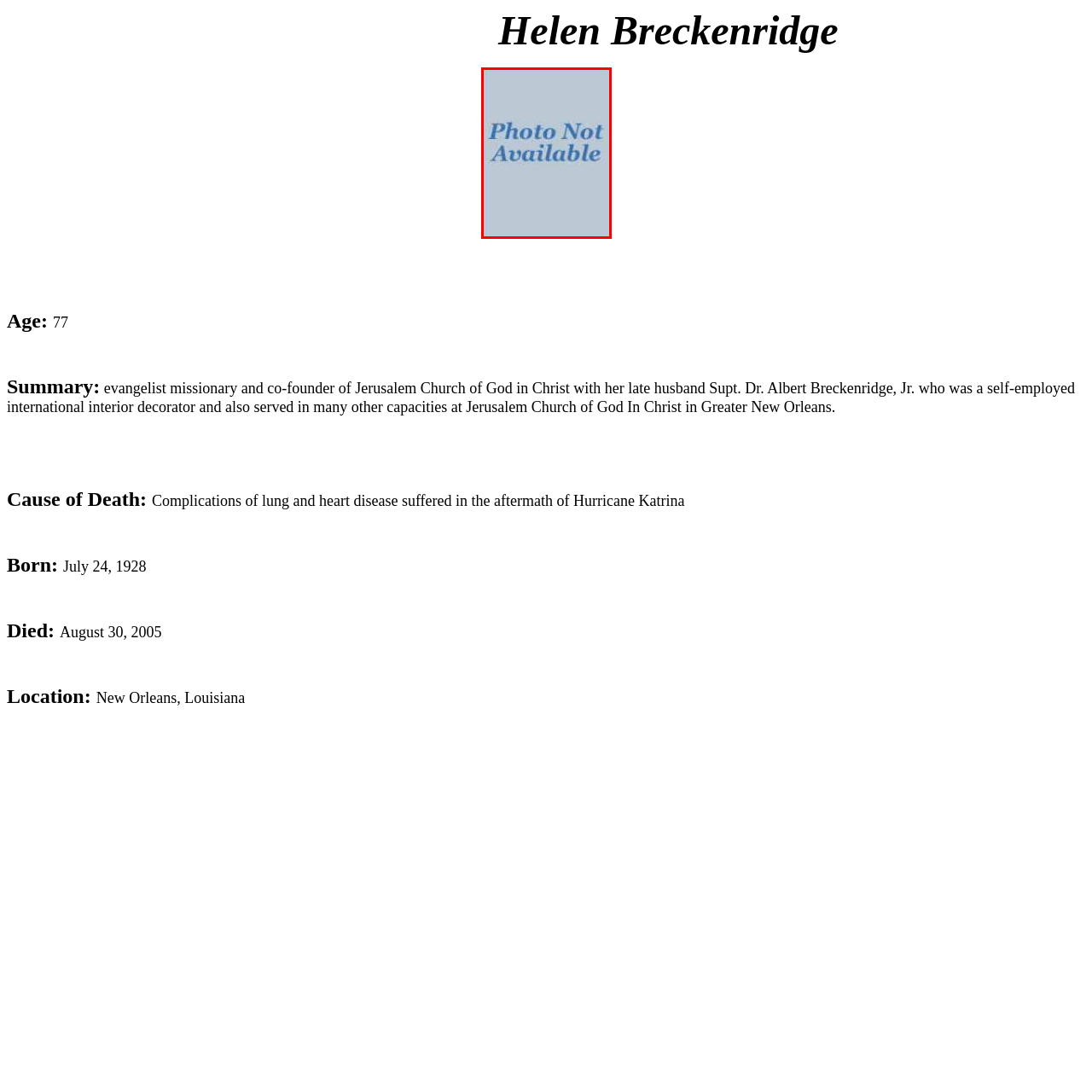What is the font color of the text 'Photo Not Available'?
Inspect the image within the red bounding box and answer concisely using one word or a short phrase.

Lighter blue